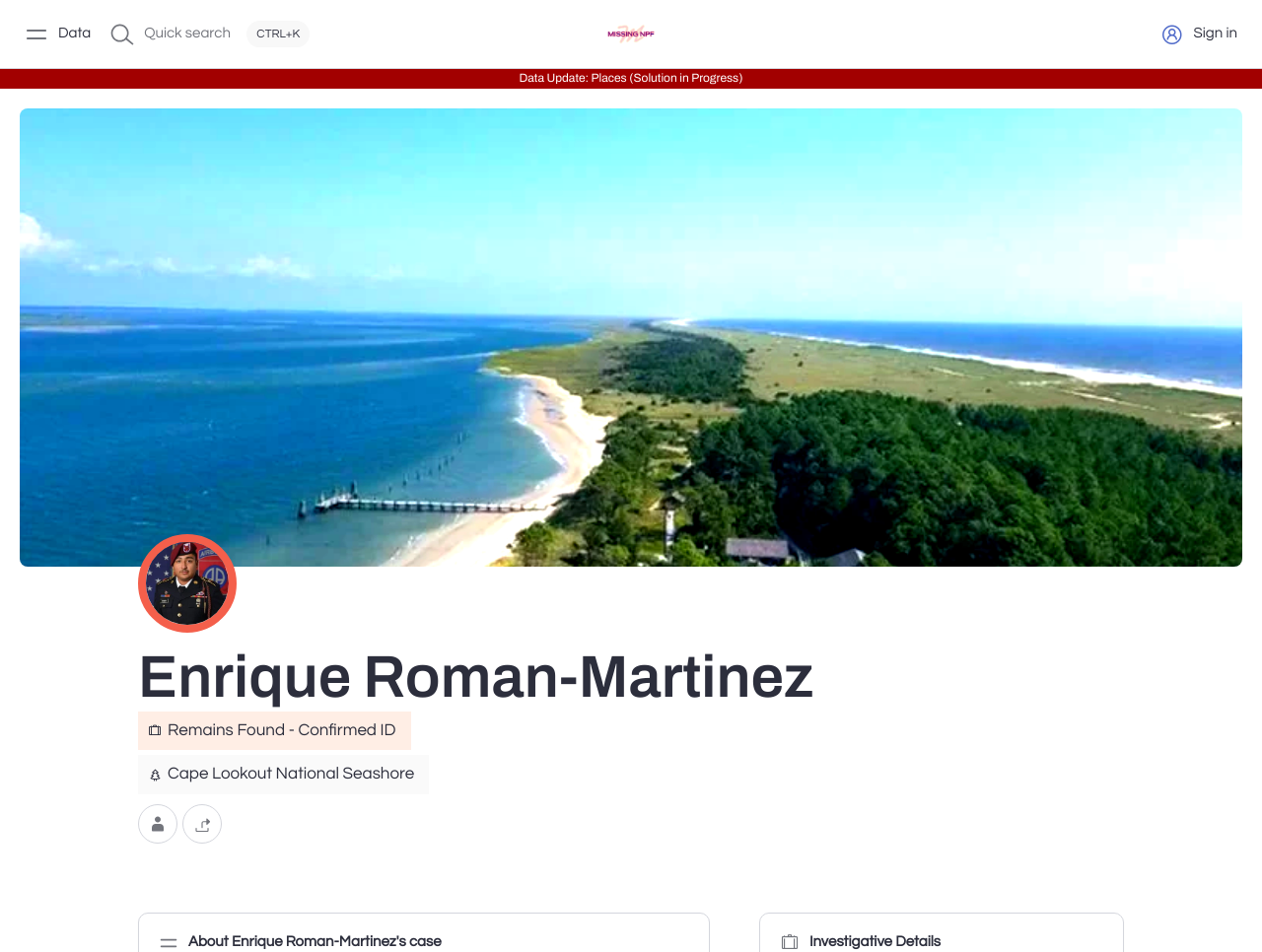What is the investigative detail section located?
Look at the image and construct a detailed response to the question.

I found the answer by looking at the static text element 'Investigative Details' which has a y-coordinate of 0.983, indicating that it is located at the bottom of the page.